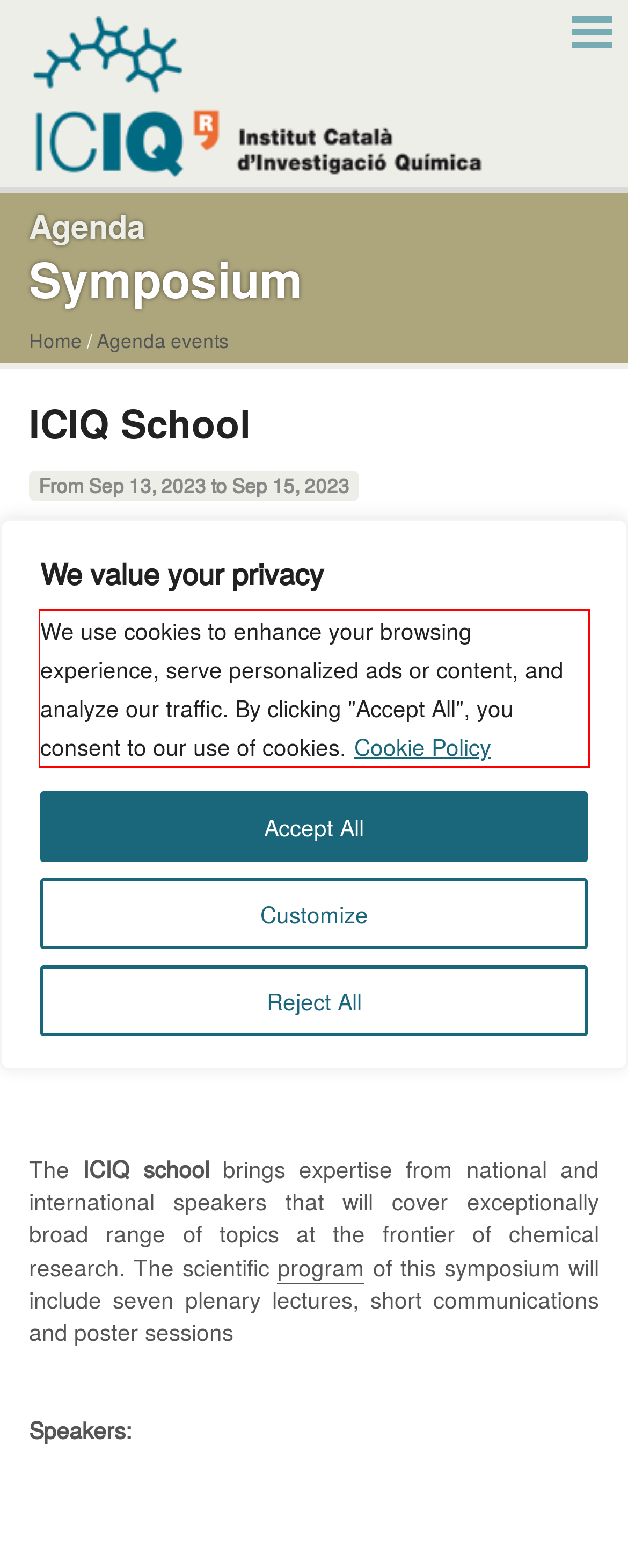There is a screenshot of a webpage with a red bounding box around a UI element. Please use OCR to extract the text within the red bounding box.

We use cookies to enhance your browsing experience, serve personalized ads or content, and analyze our traffic. By clicking "Accept All", you consent to our use of cookies. Cookie Policy